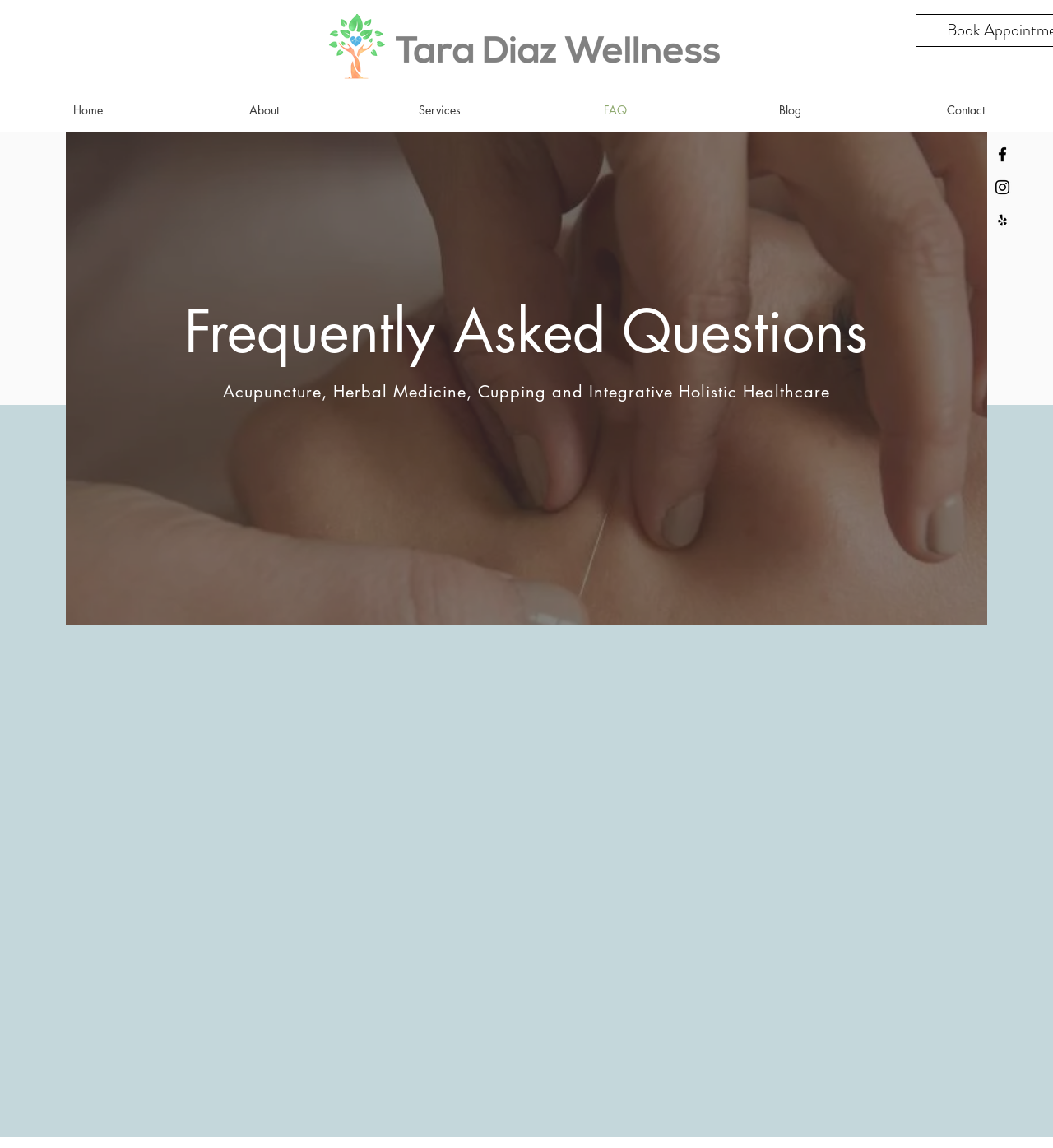Locate the bounding box coordinates of the area that needs to be clicked to fulfill the following instruction: "Click on Facebook". The coordinates should be in the format of four float numbers between 0 and 1, namely [left, top, right, bottom].

[0.943, 0.126, 0.961, 0.143]